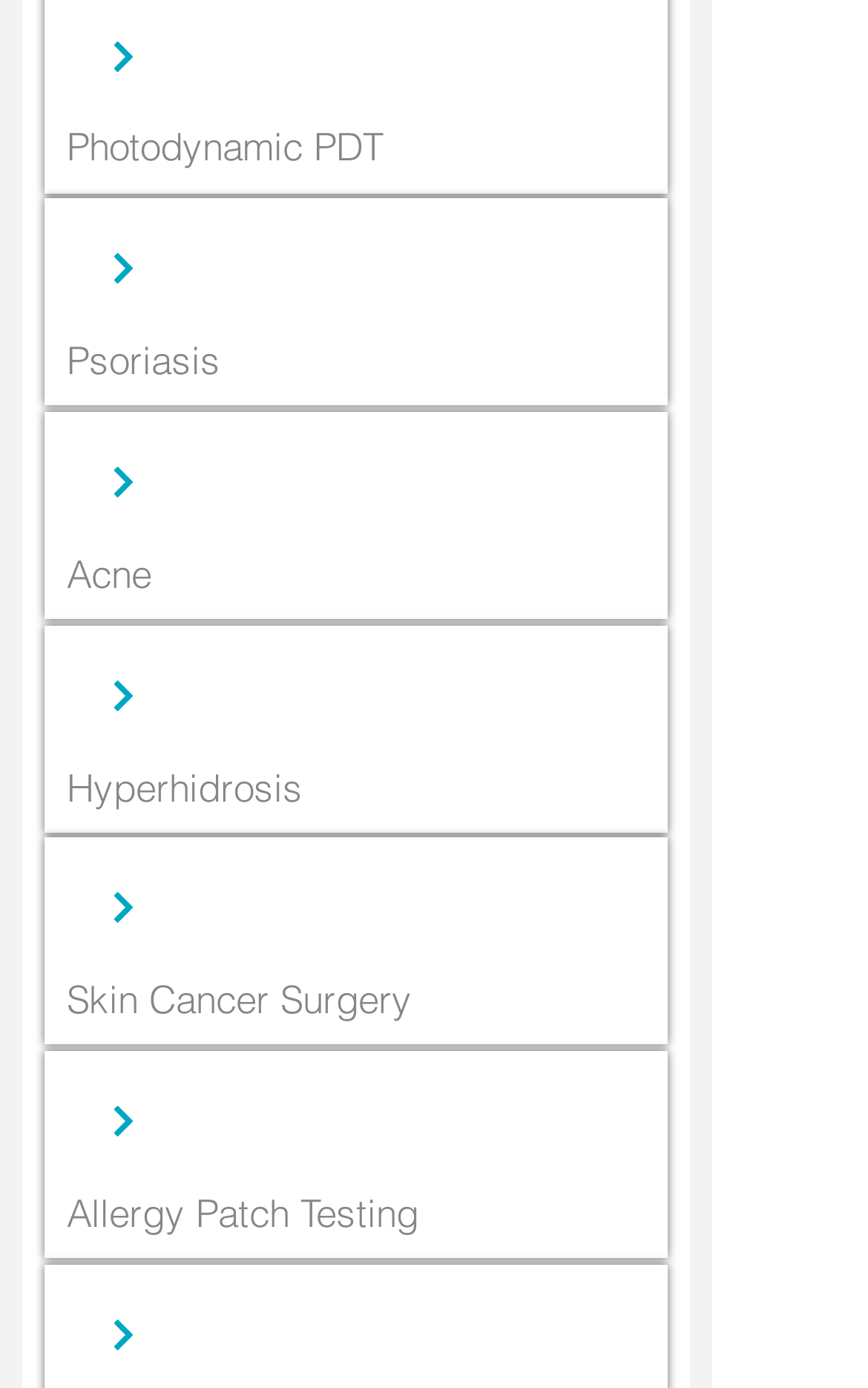Answer the following query concisely with a single word or phrase:
How many 'Read More' buttons are there?

6